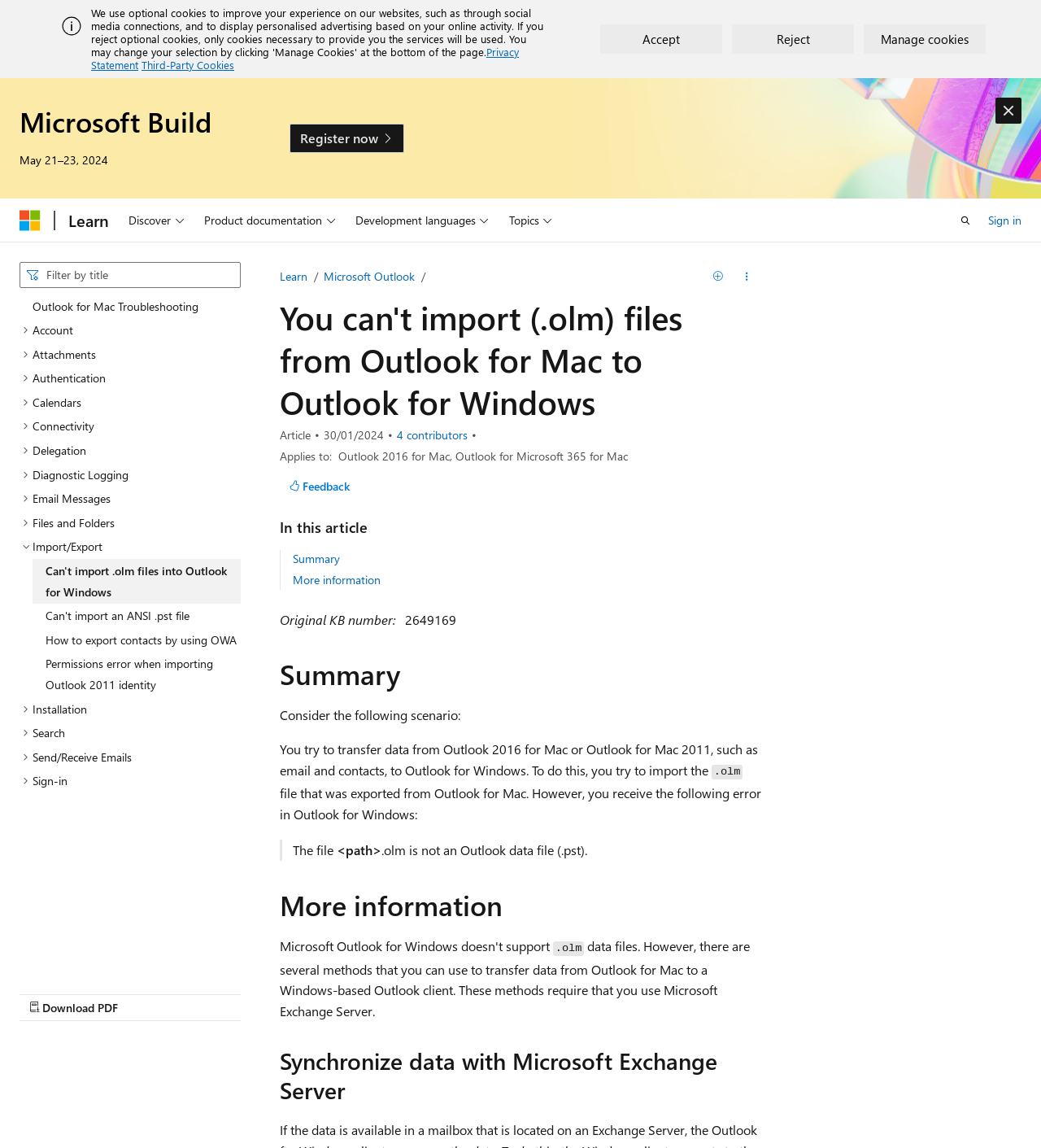Specify the bounding box coordinates of the area to click in order to execute this command: 'Click the 'Feedback' button'. The coordinates should consist of four float numbers ranging from 0 to 1, and should be formatted as [left, top, right, bottom].

[0.269, 0.412, 0.345, 0.434]